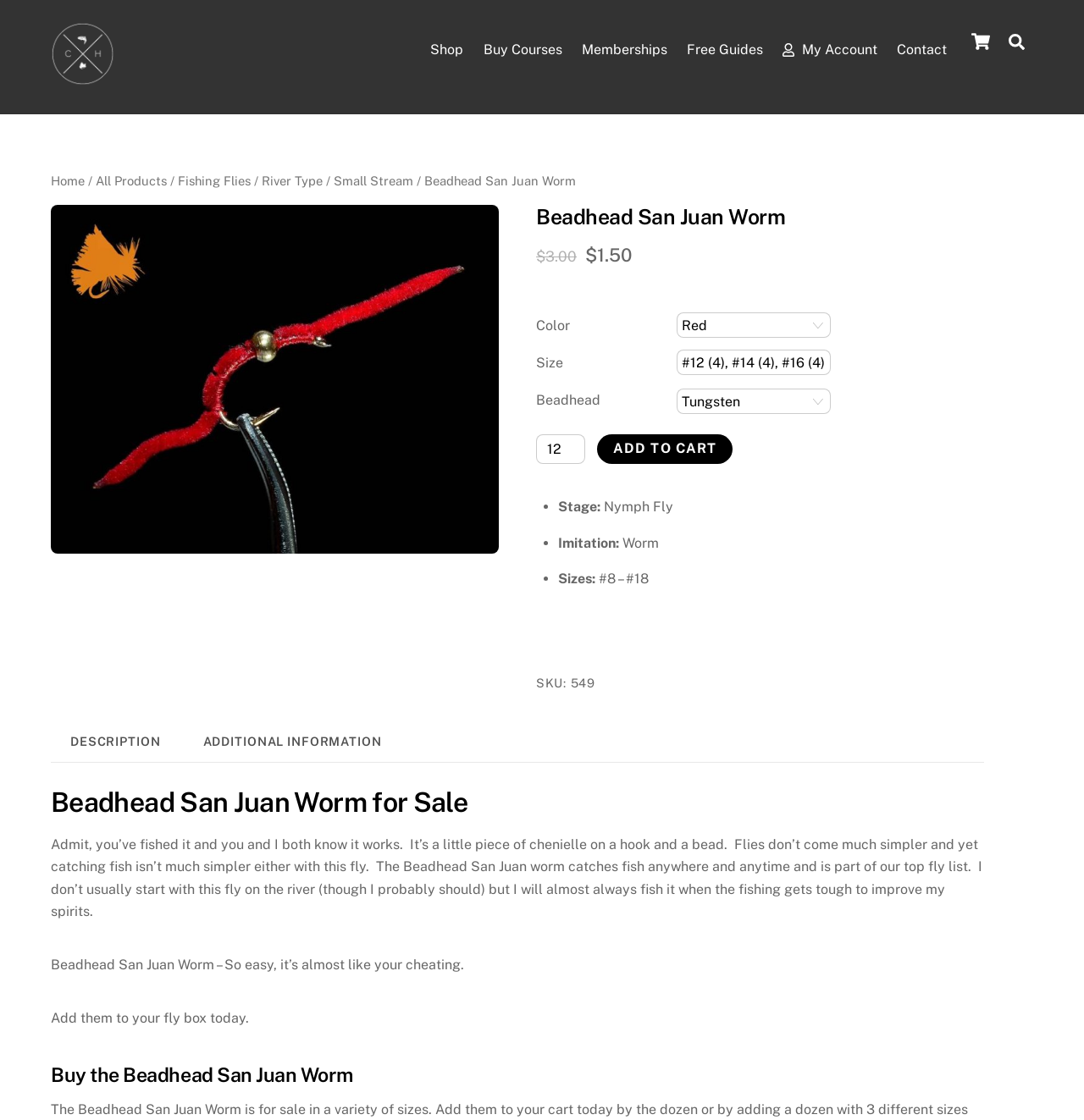Generate a comprehensive description of the webpage content.

The webpage is an e-commerce page for a fly fishing shop, specifically showcasing the Beadhead San Juan Worm product. At the top left, there is a logo and a link to "The Catch and The Hatch" website. Next to it, there is a shopping cart icon with a link to the cart. On the top right, there are links to search, shop, buy courses, memberships, free guides, my account, and contact.

Below the top navigation, there is a secondary navigation menu with links to home, all products, fishing flies, river type, and small stream. The current page is highlighted as "Beadhead San Juan Worm".

The main content area displays the product information, including an image of the Beadhead San Juan Worm, a heading with the product name, and a description of the product. There are also options to select the color, size, and beadhead type, as well as a quantity spinner and an "ADD TO CART" button.

Below the product information, there are three bullet points listing the stage, imitation, and sizes of the fly. Further down, there is a section with the product's SKU number and a tab list with two tabs: "DESCRIPTION" and "ADDITIONAL INFORMATION". The "DESCRIPTION" tab is currently selected and displays a detailed description of the product, including its effectiveness in catching fish.

At the bottom of the page, there is a "Back To Top" link.